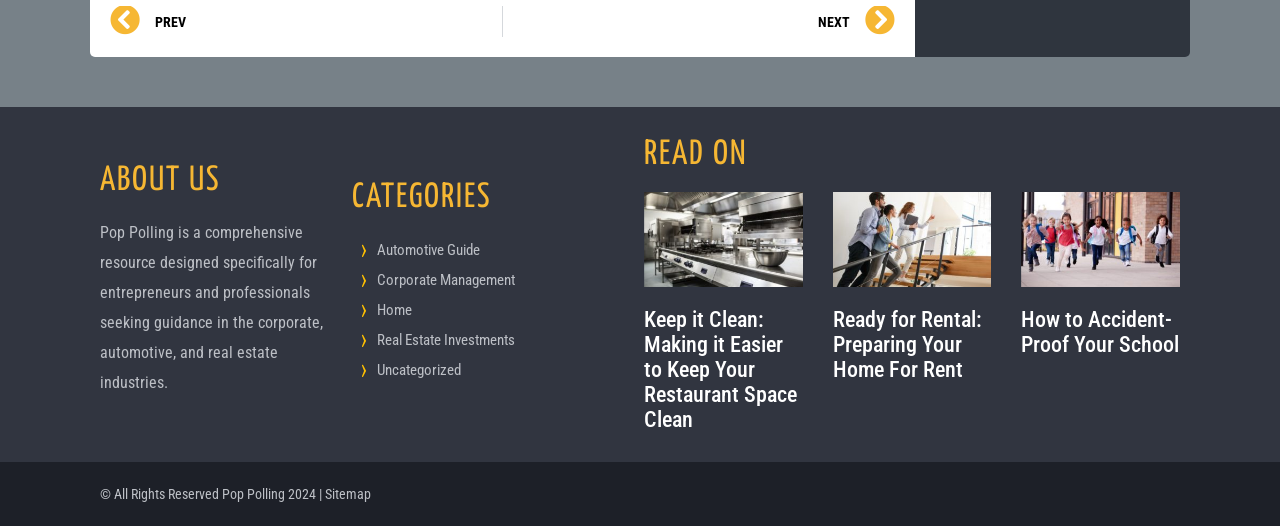Please identify the bounding box coordinates of the element on the webpage that should be clicked to follow this instruction: "view article about keeping restaurant space clean". The bounding box coordinates should be given as four float numbers between 0 and 1, formatted as [left, top, right, bottom].

[0.503, 0.584, 0.623, 0.822]